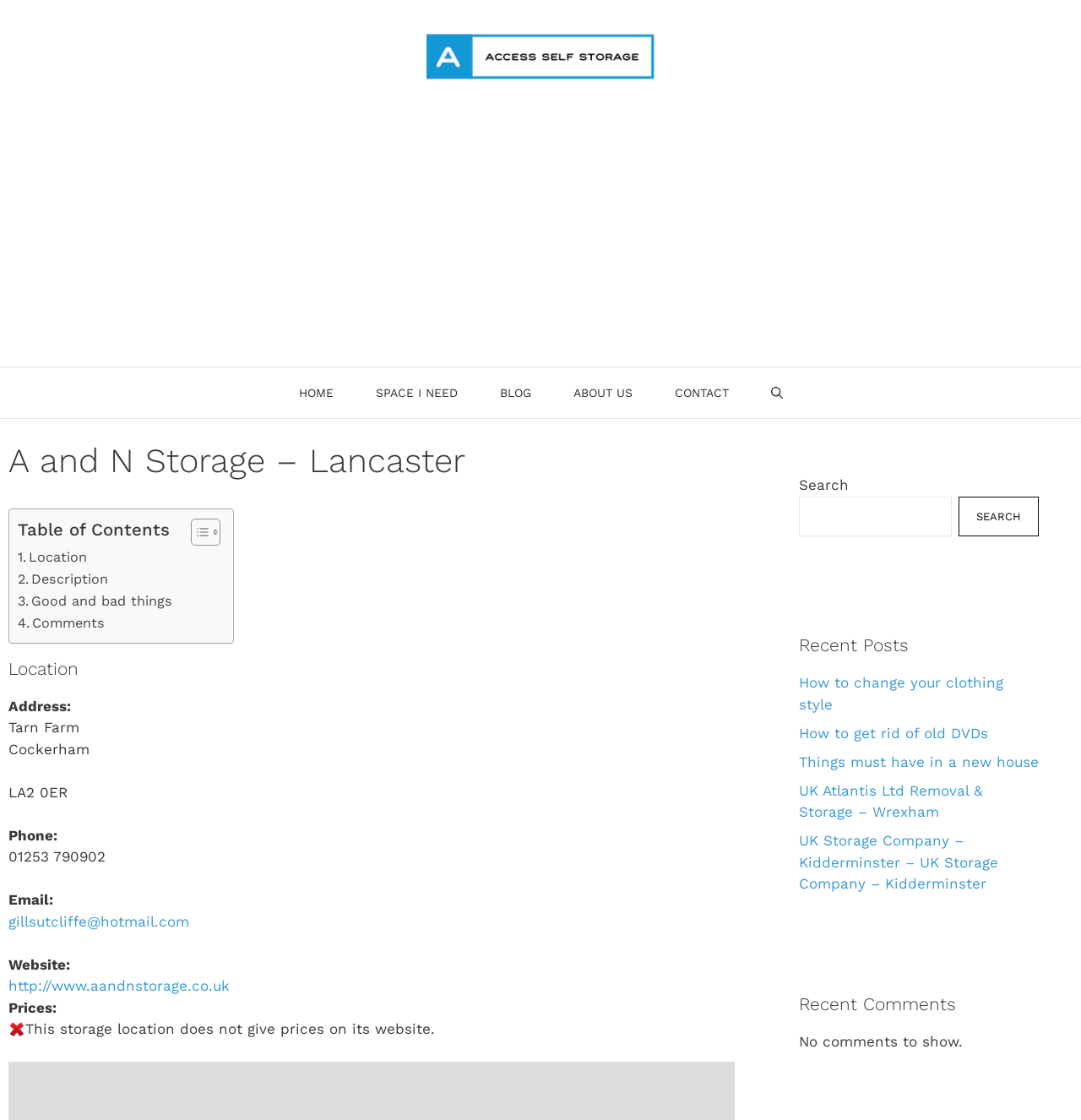Provide a brief response to the question below using a single word or phrase: 
What is the phone number of A and N Storage?

01253 790902